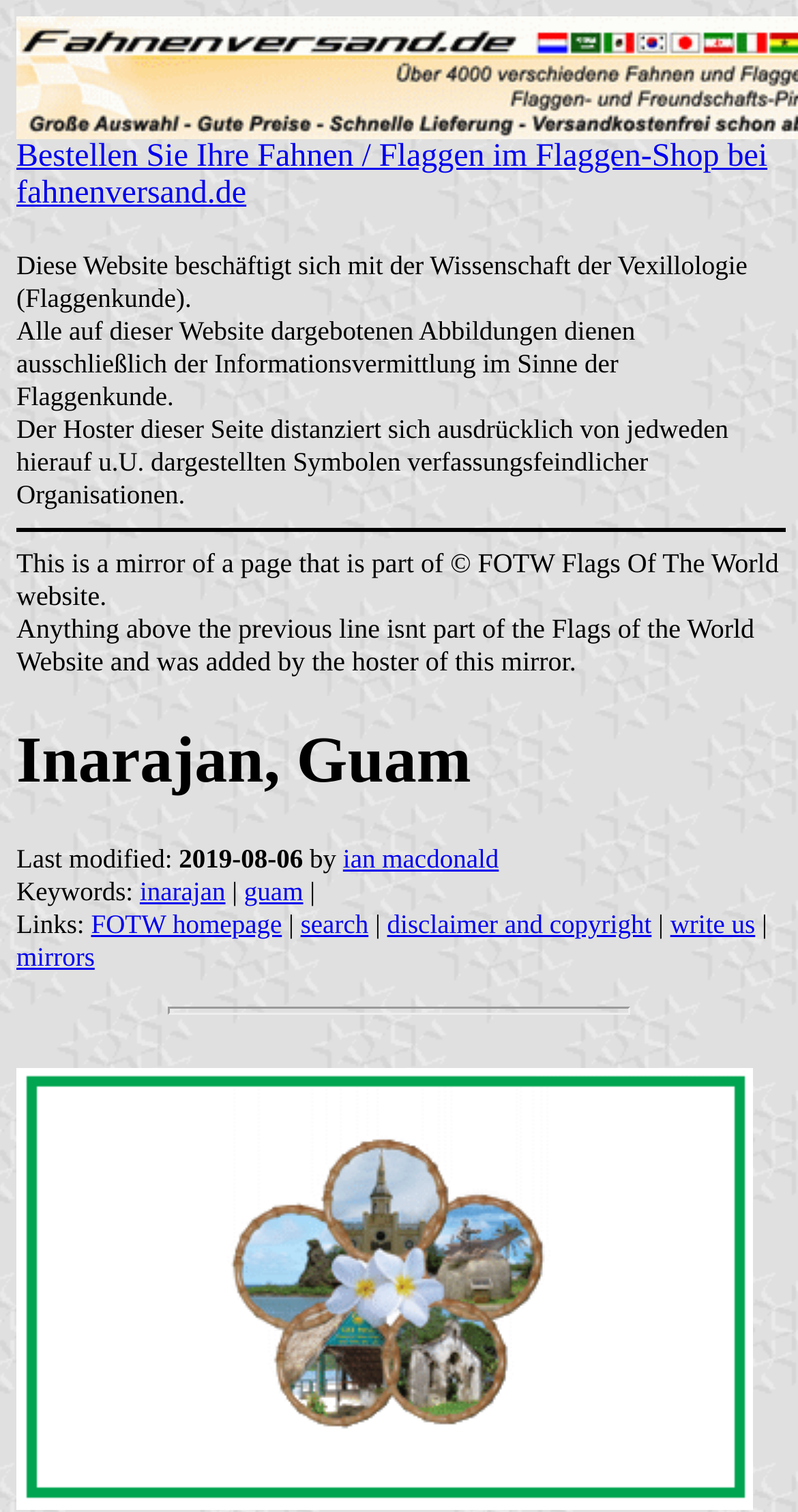Please locate the clickable area by providing the bounding box coordinates to follow this instruction: "Read disclaimer and copyright".

[0.485, 0.601, 0.817, 0.621]